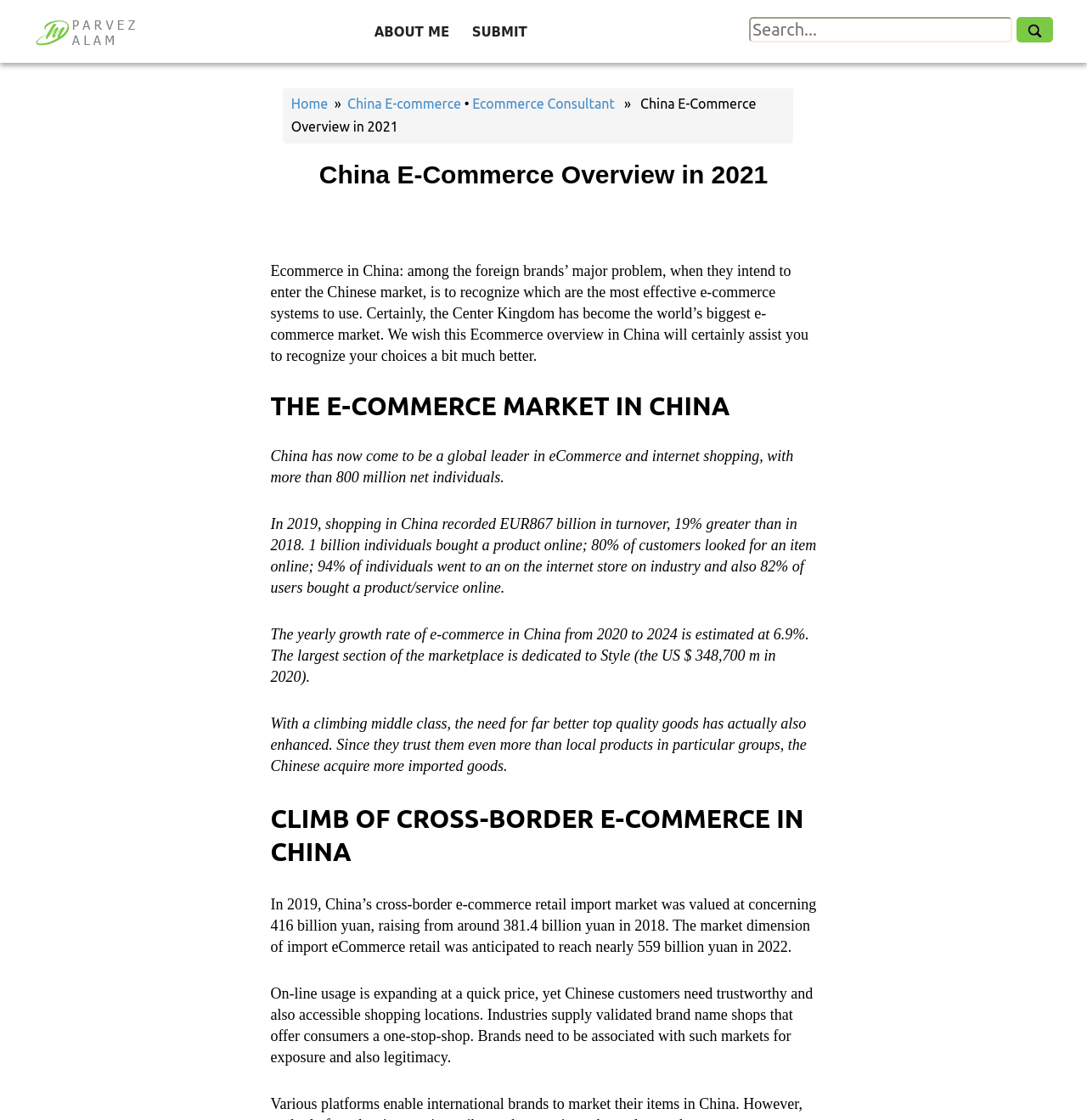Please identify the bounding box coordinates of the element's region that should be clicked to execute the following instruction: "Search for something". The bounding box coordinates must be four float numbers between 0 and 1, i.e., [left, top, right, bottom].

[0.689, 0.015, 0.932, 0.038]